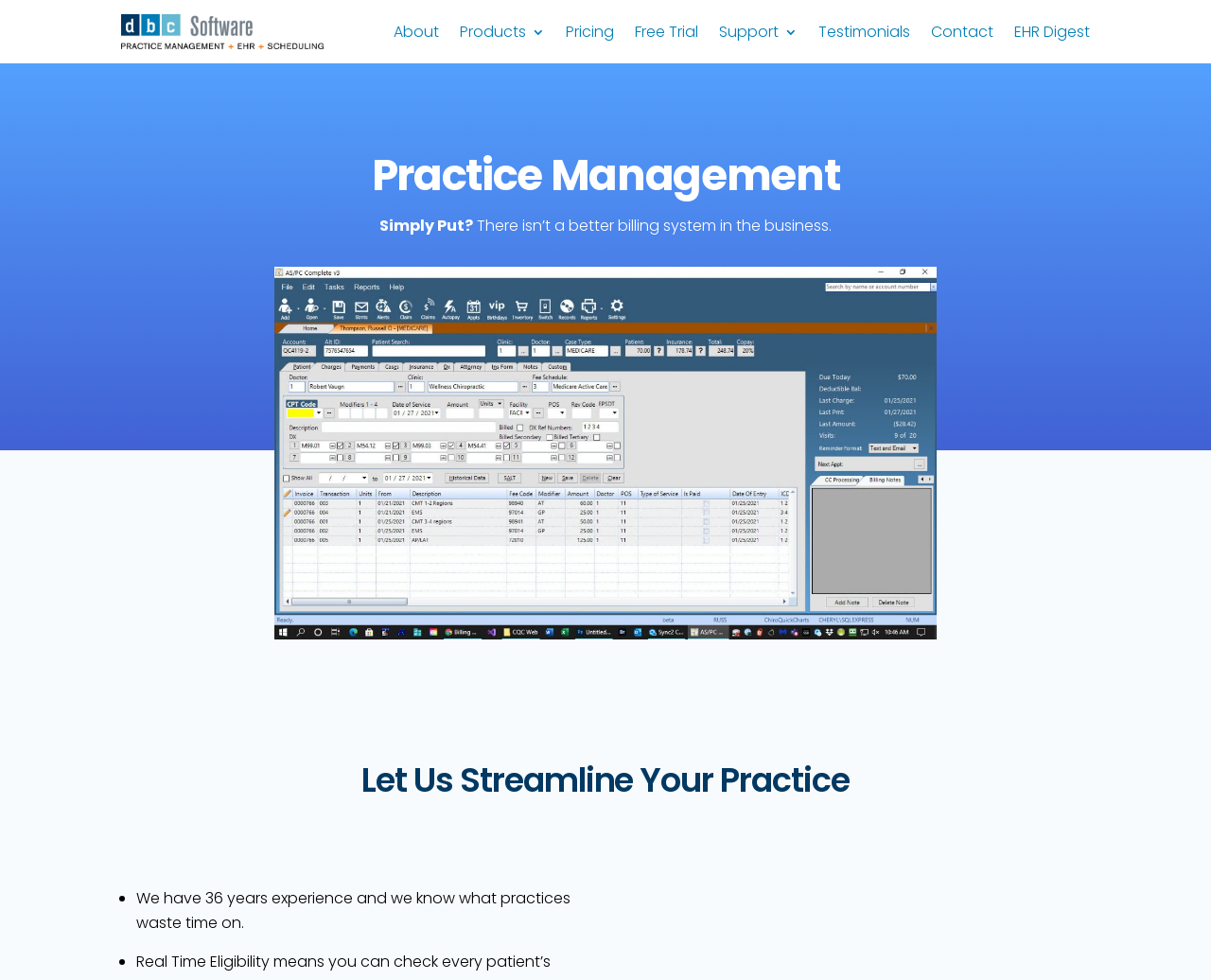What is the main purpose of this system?
Refer to the image and give a detailed answer to the question.

Based on the webpage, the main purpose of this system is practice management, which is evident from the heading 'Practice Management' and the description 'Simply Put? There isn’t a better billing system in the business.'